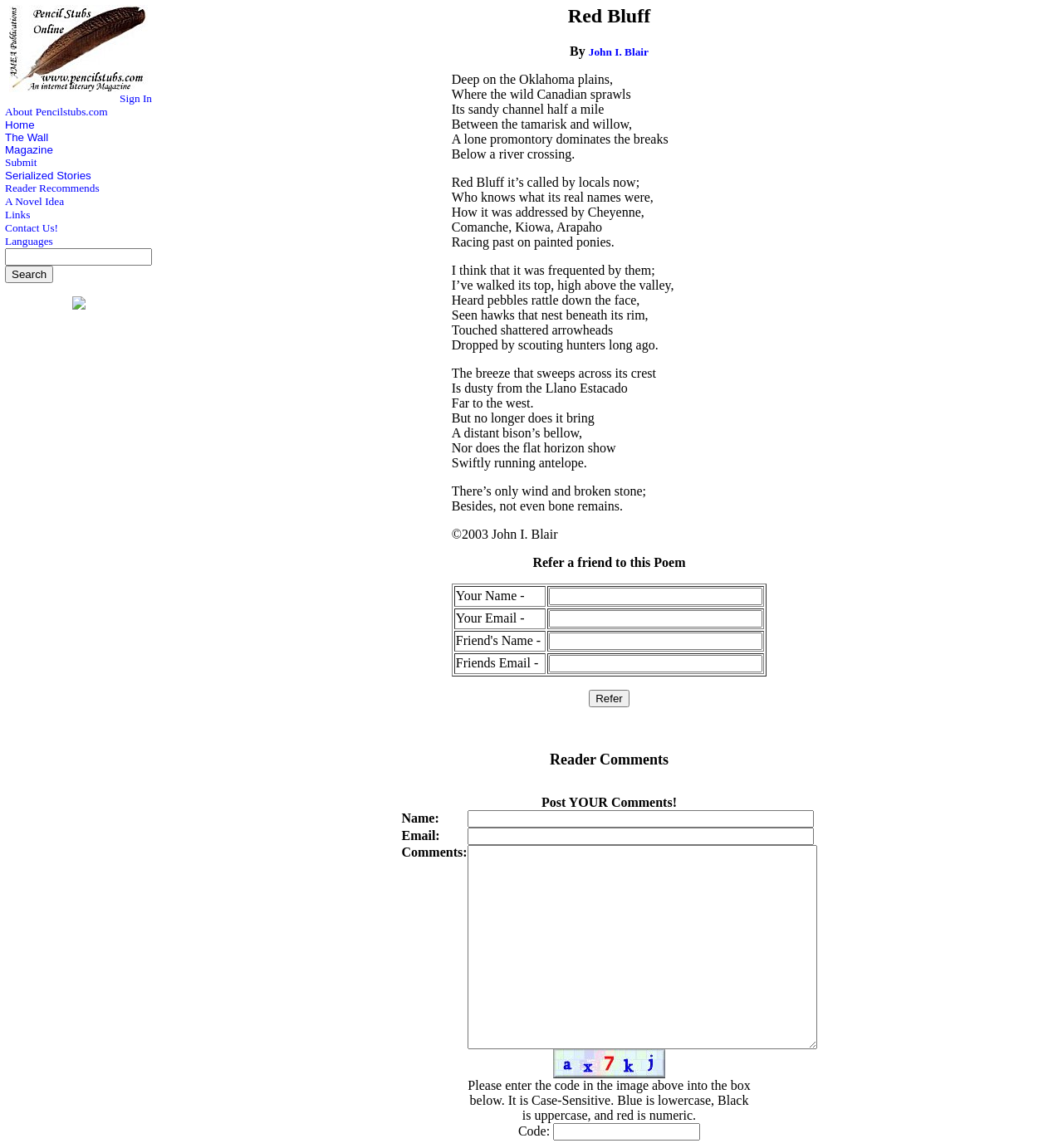Locate the bounding box coordinates of the element's region that should be clicked to carry out the following instruction: "Read the poem Red Bluff by John I. Blair". The coordinates need to be four float numbers between 0 and 1, i.e., [left, top, right, bottom].

[0.425, 0.004, 0.721, 0.024]